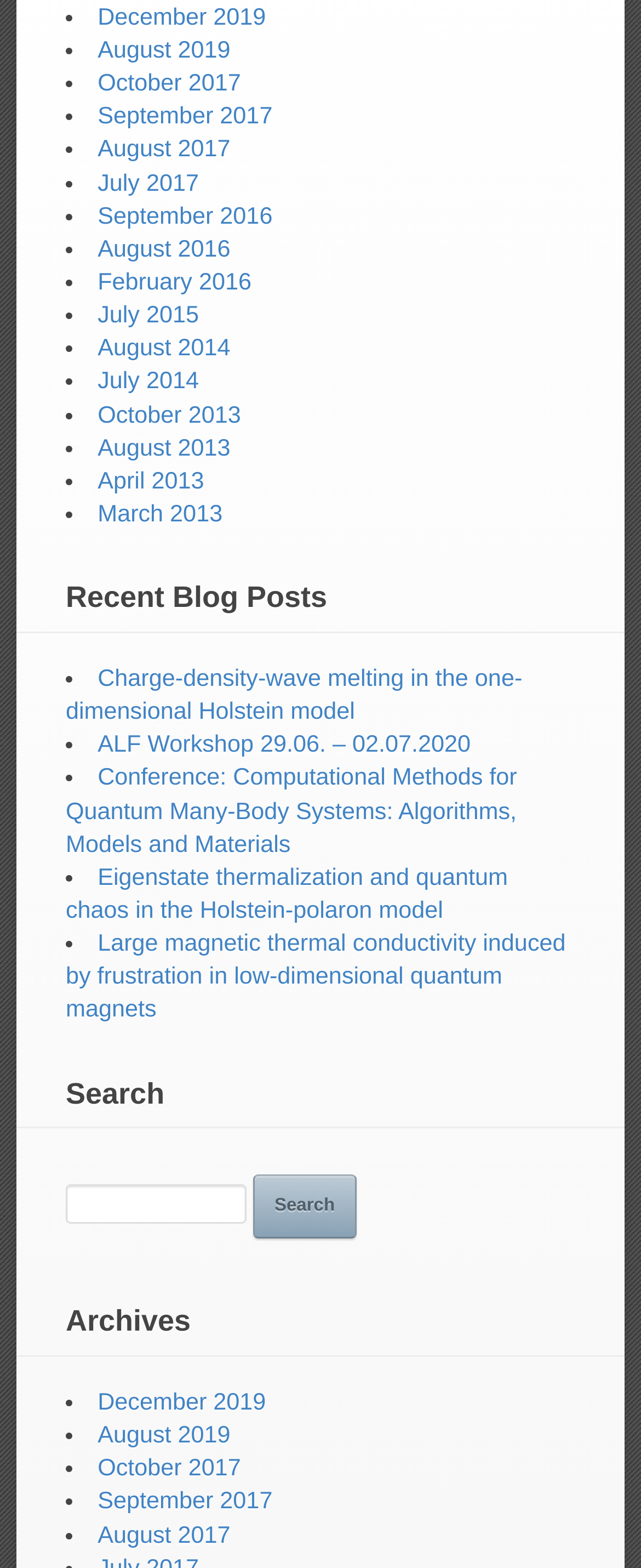What are the archives organized by?
Refer to the image and provide a thorough answer to the question.

The archives section contains a list of links with month names, such as 'December 2019' and 'August 2019', suggesting that the archives are organized by months.